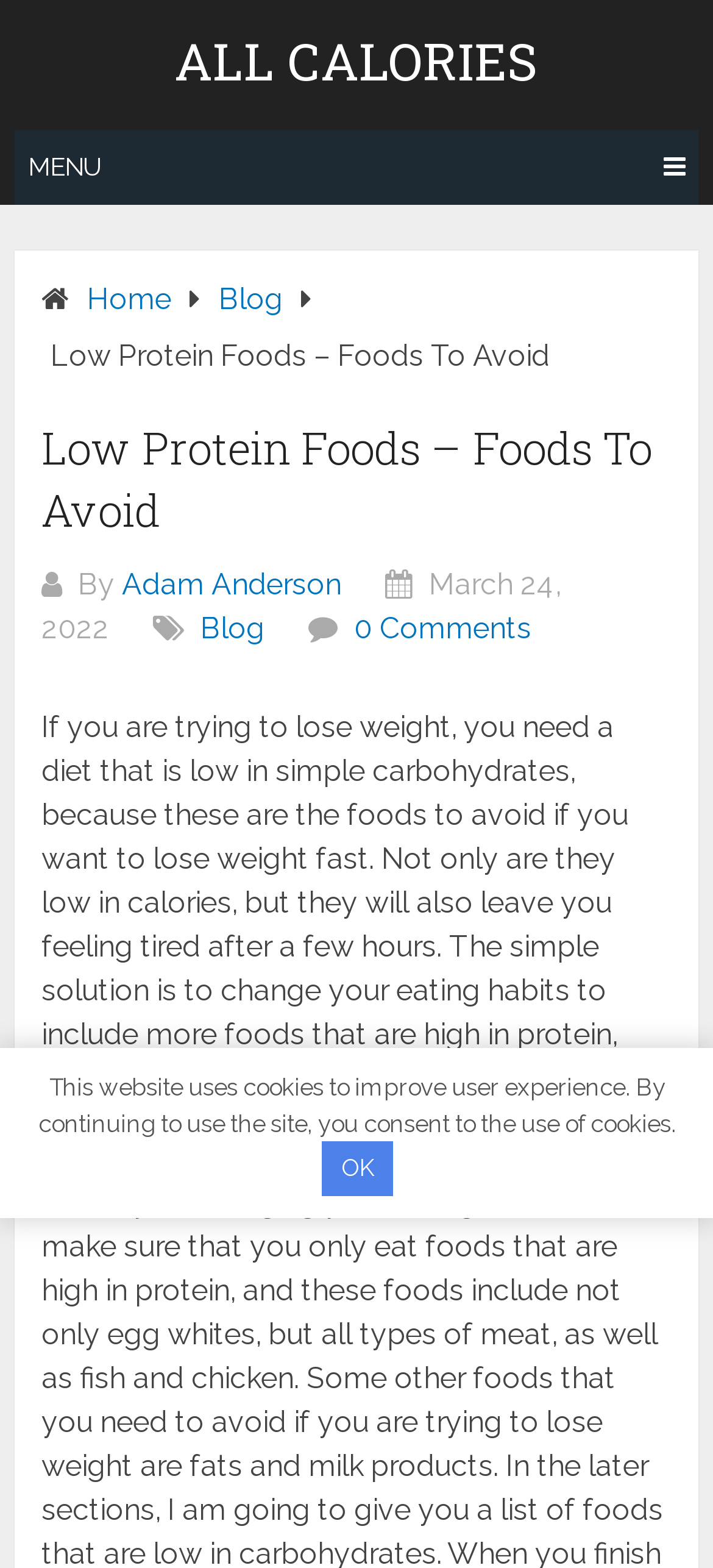Determine and generate the text content of the webpage's headline.

Low Protein Foods – Foods To Avoid